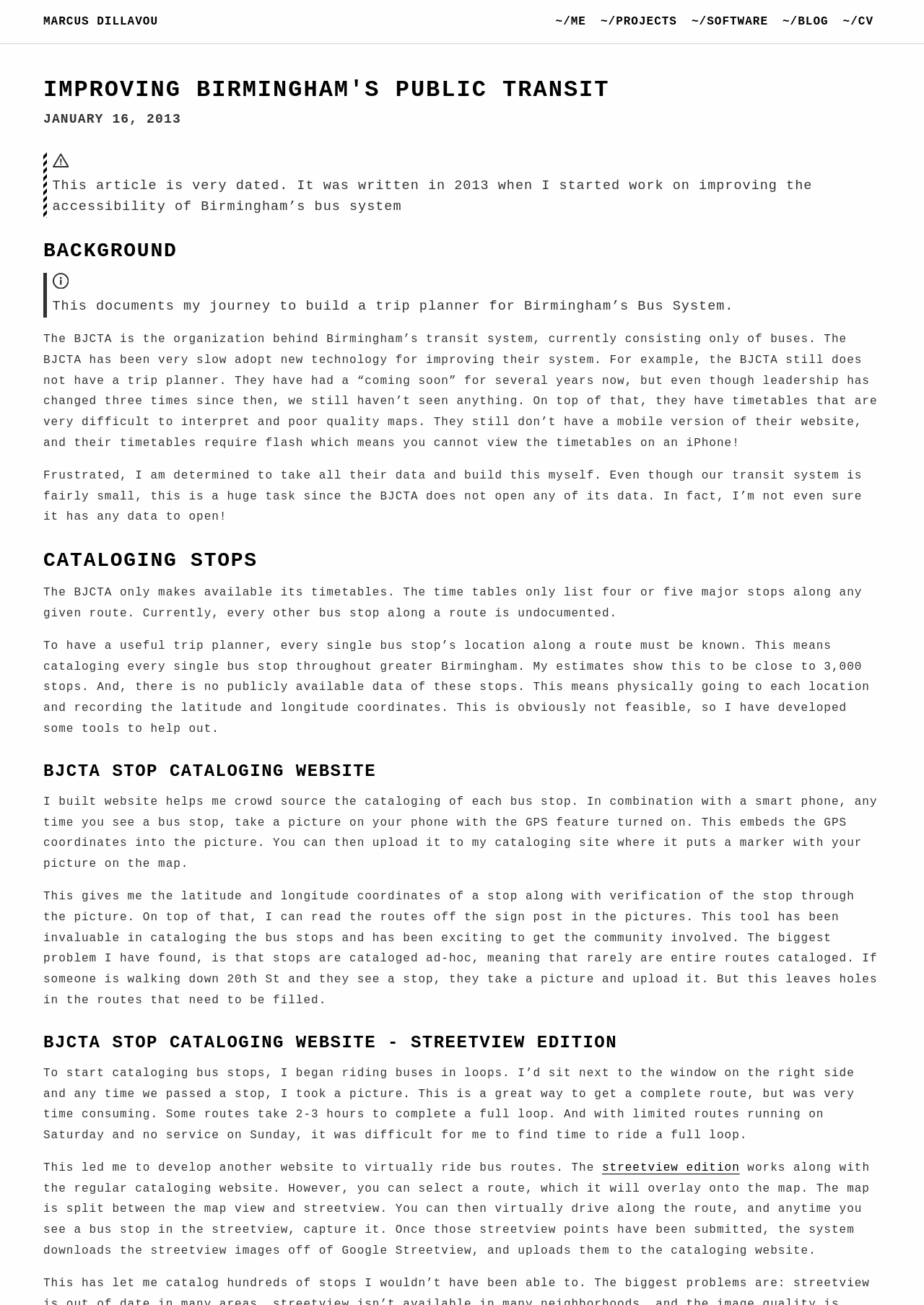What is the purpose of the BJCTA stop cataloging website?
Answer the question with just one word or phrase using the image.

To crowdsource bus stop cataloging